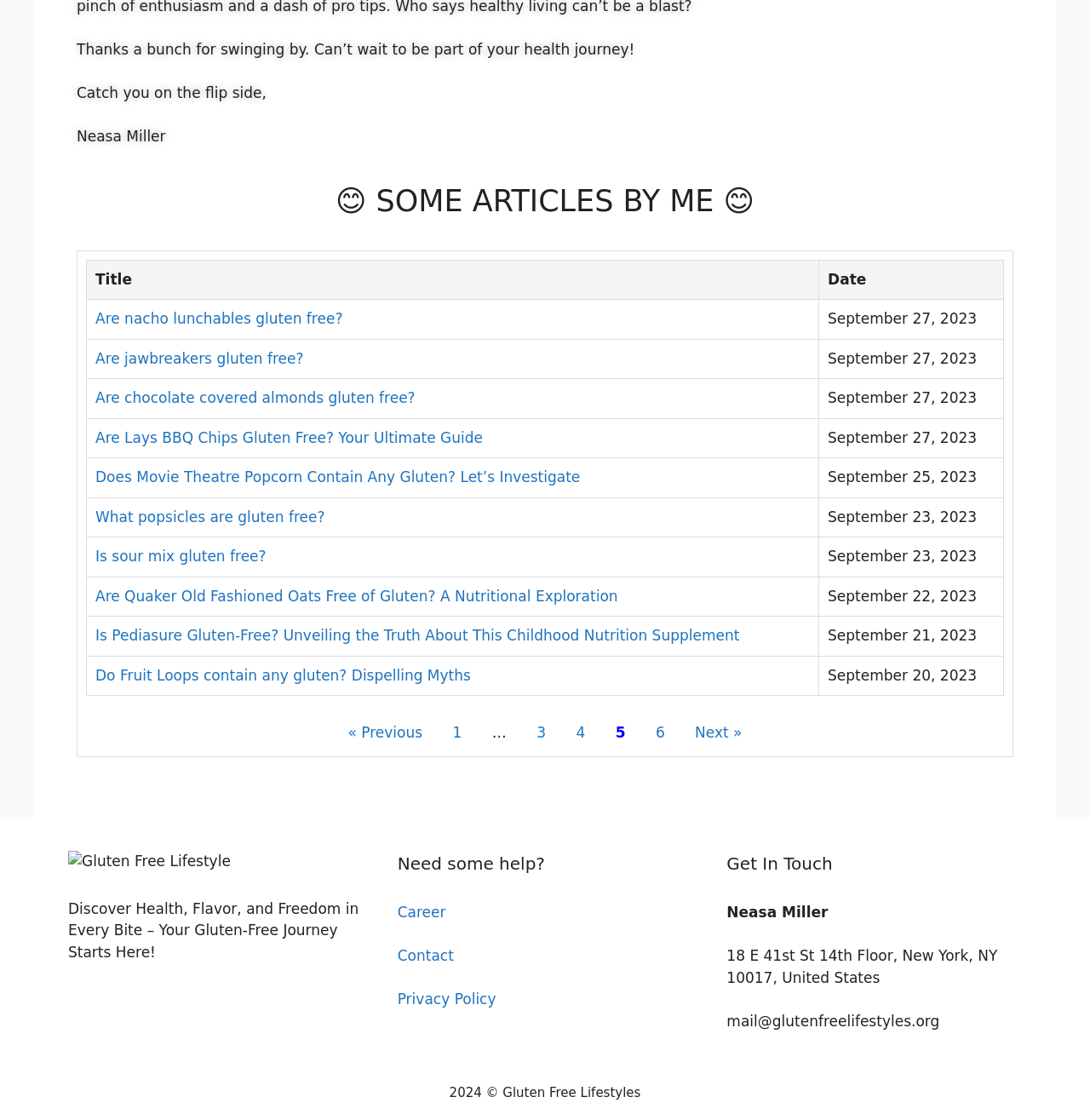Determine the bounding box coordinates for the UI element described. Format the coordinates as (top-left x, top-left y, bottom-right x, bottom-right y) and ensure all values are between 0 and 1. Element description: Are jawbreakers gluten free?

[0.088, 0.312, 0.279, 0.327]